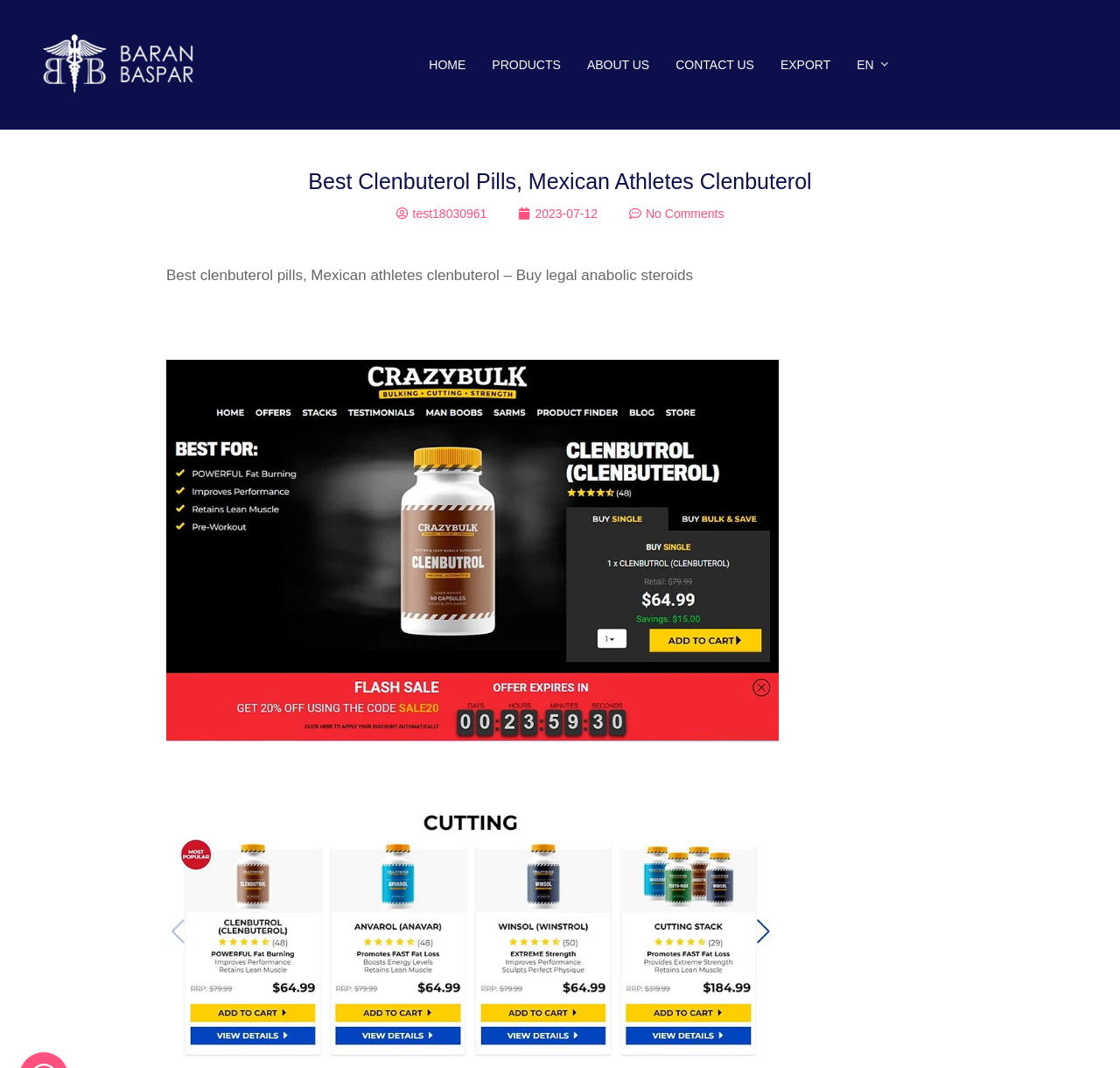What is the text of the first link on the page?
Refer to the image and provide a detailed answer to the question.

The first link on the page is an empty link, which does not have any text.